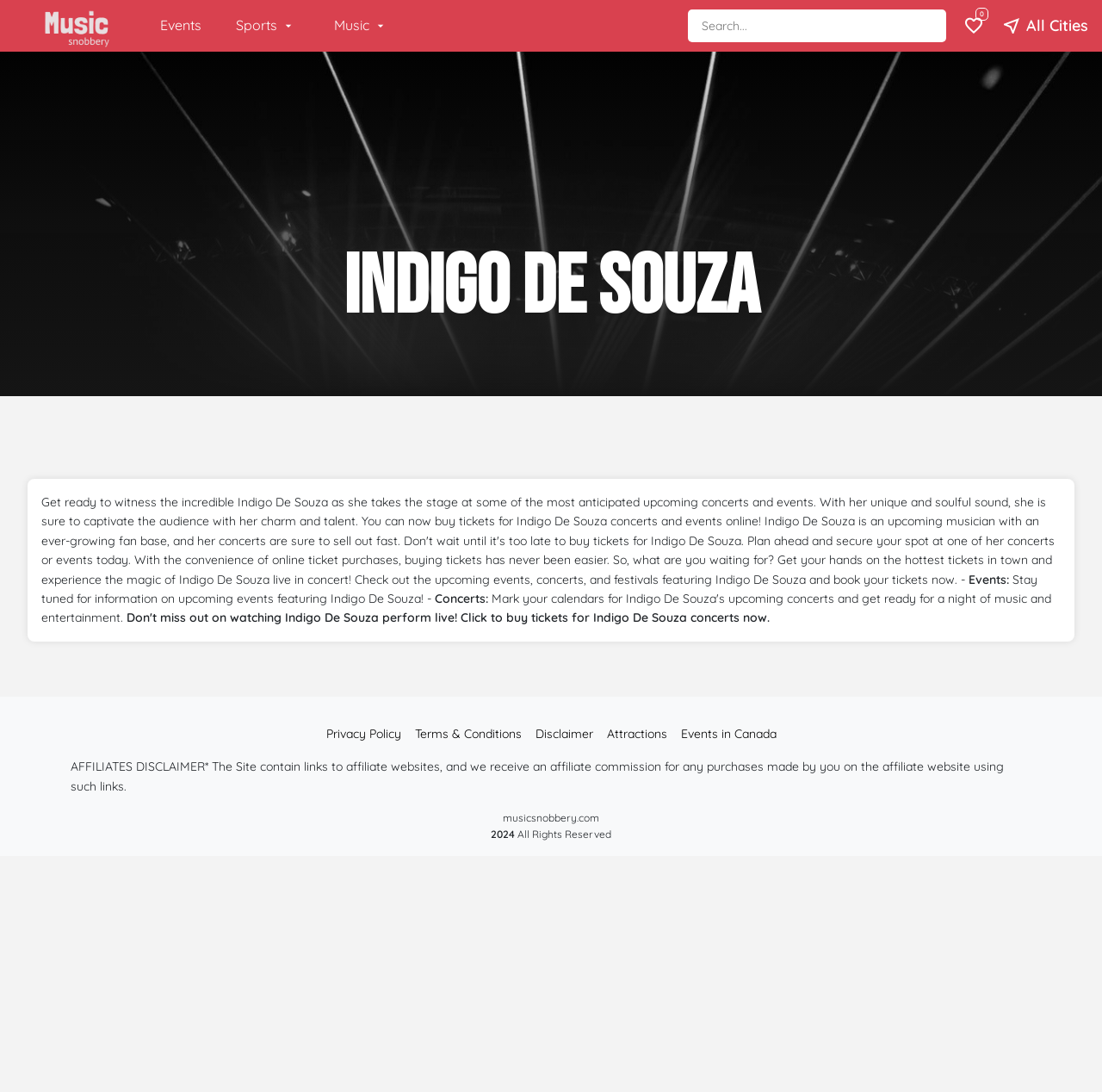Determine the bounding box coordinates of the region to click in order to accomplish the following instruction: "Click the logo". Provide the coordinates as four float numbers between 0 and 1, specifically [left, top, right, bottom].

[0.012, 0.004, 0.13, 0.043]